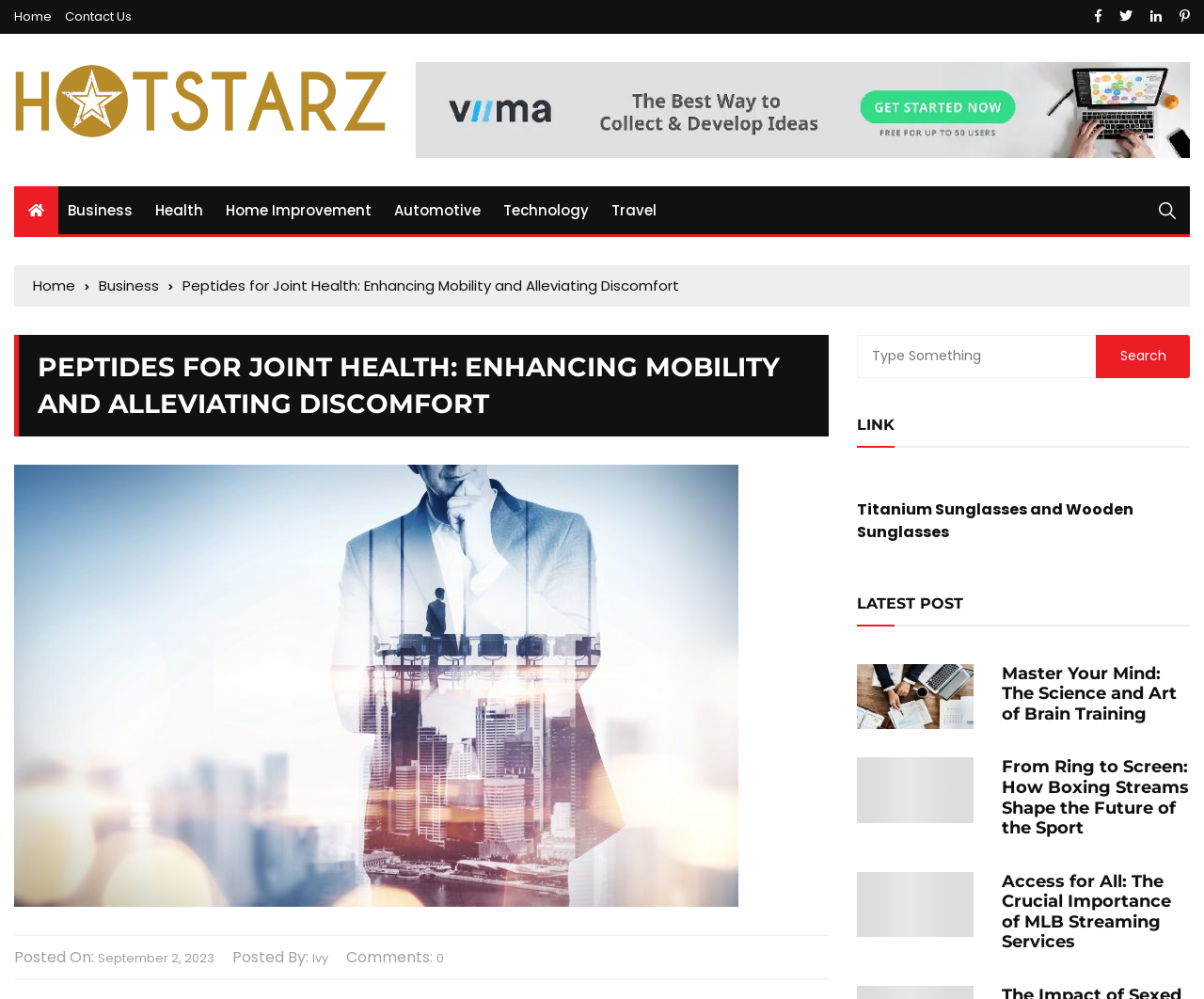Please identify the bounding box coordinates of the clickable region that I should interact with to perform the following instruction: "Read the 'Peptides for Joint Health' article". The coordinates should be expressed as four float numbers between 0 and 1, i.e., [left, top, right, bottom].

[0.152, 0.275, 0.564, 0.297]